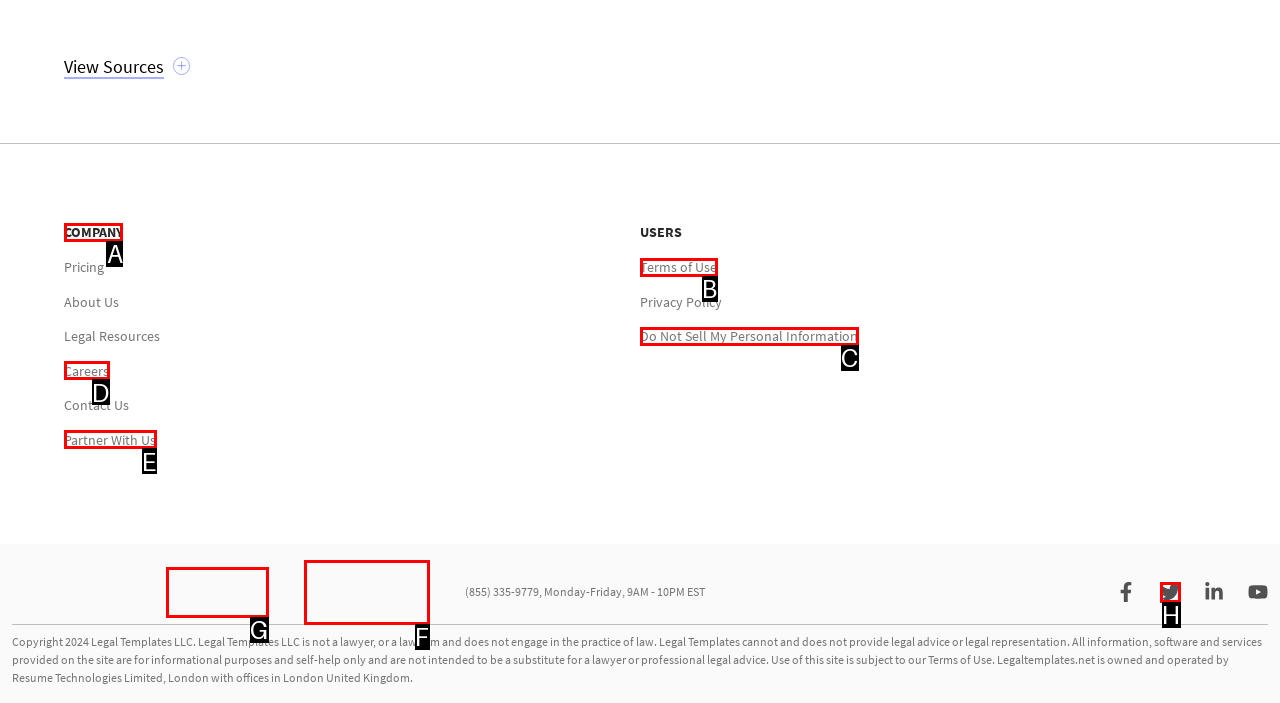Which UI element should be clicked to perform the following task: Learn about the company? Answer with the corresponding letter from the choices.

A